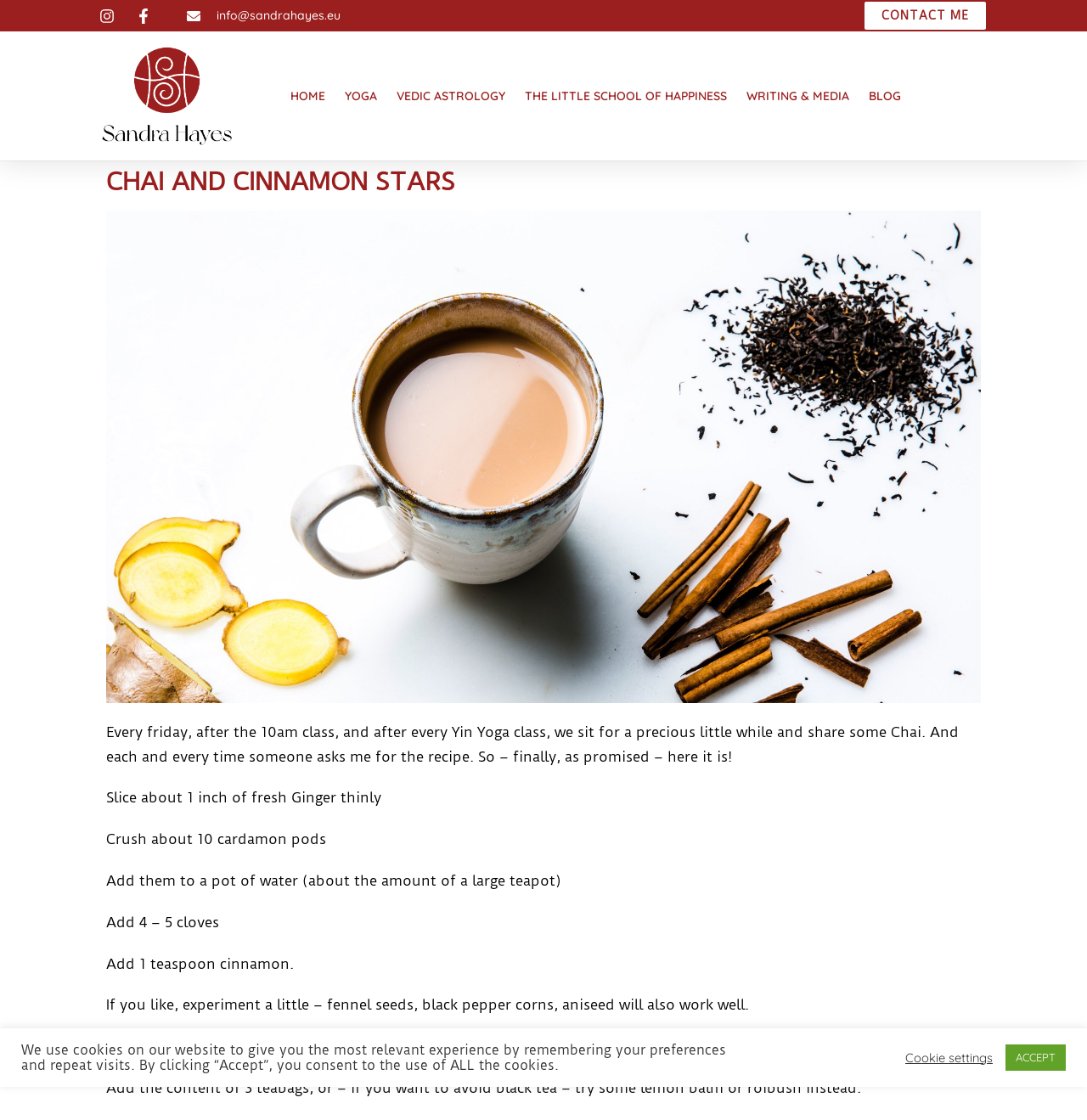Could you indicate the bounding box coordinates of the region to click in order to complete this instruction: "Go to the HOME page".

[0.26, 0.068, 0.306, 0.103]